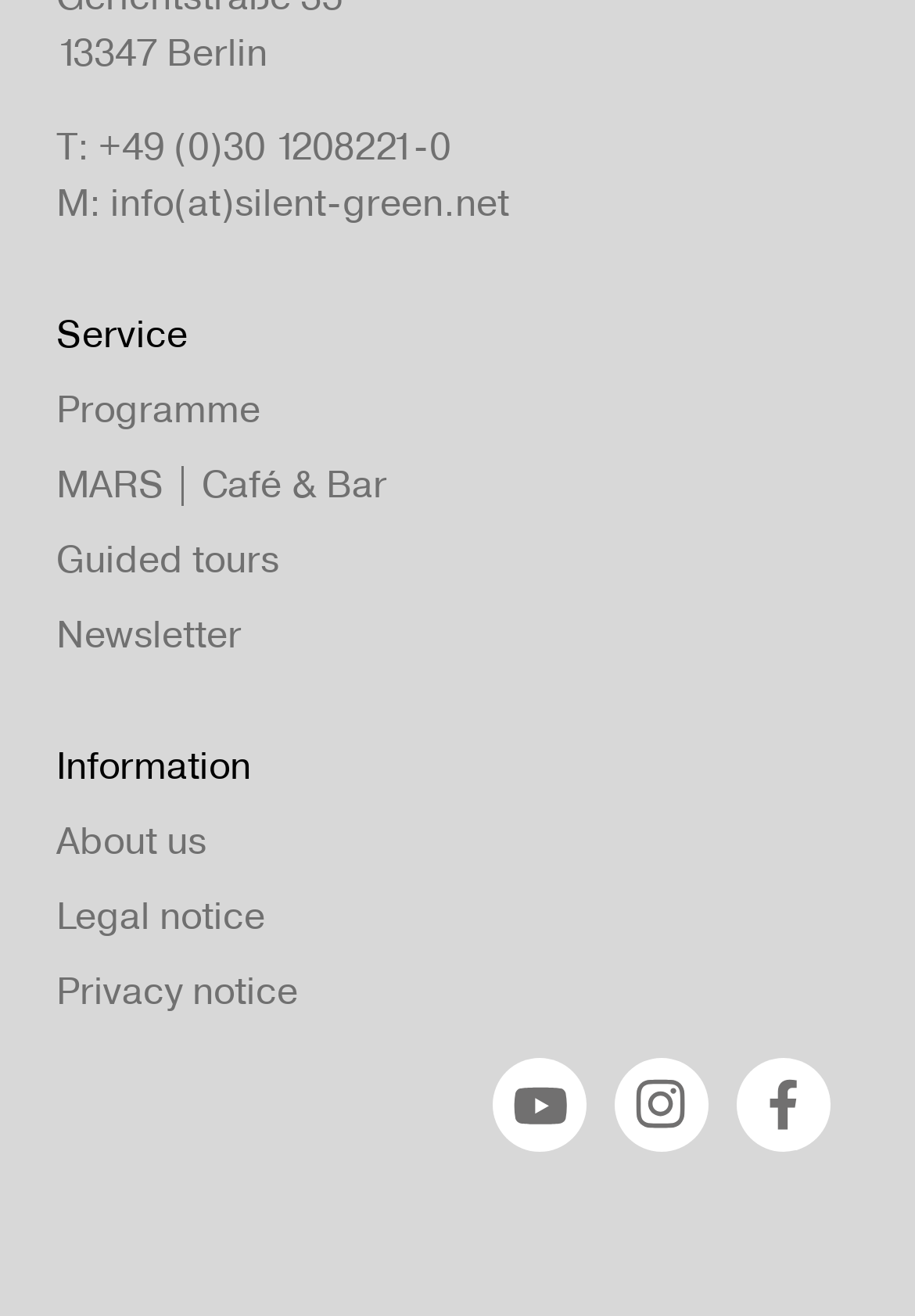Extract the bounding box coordinates for the UI element described as: "title="silent green on Youtube"".

[0.538, 0.805, 0.641, 0.876]